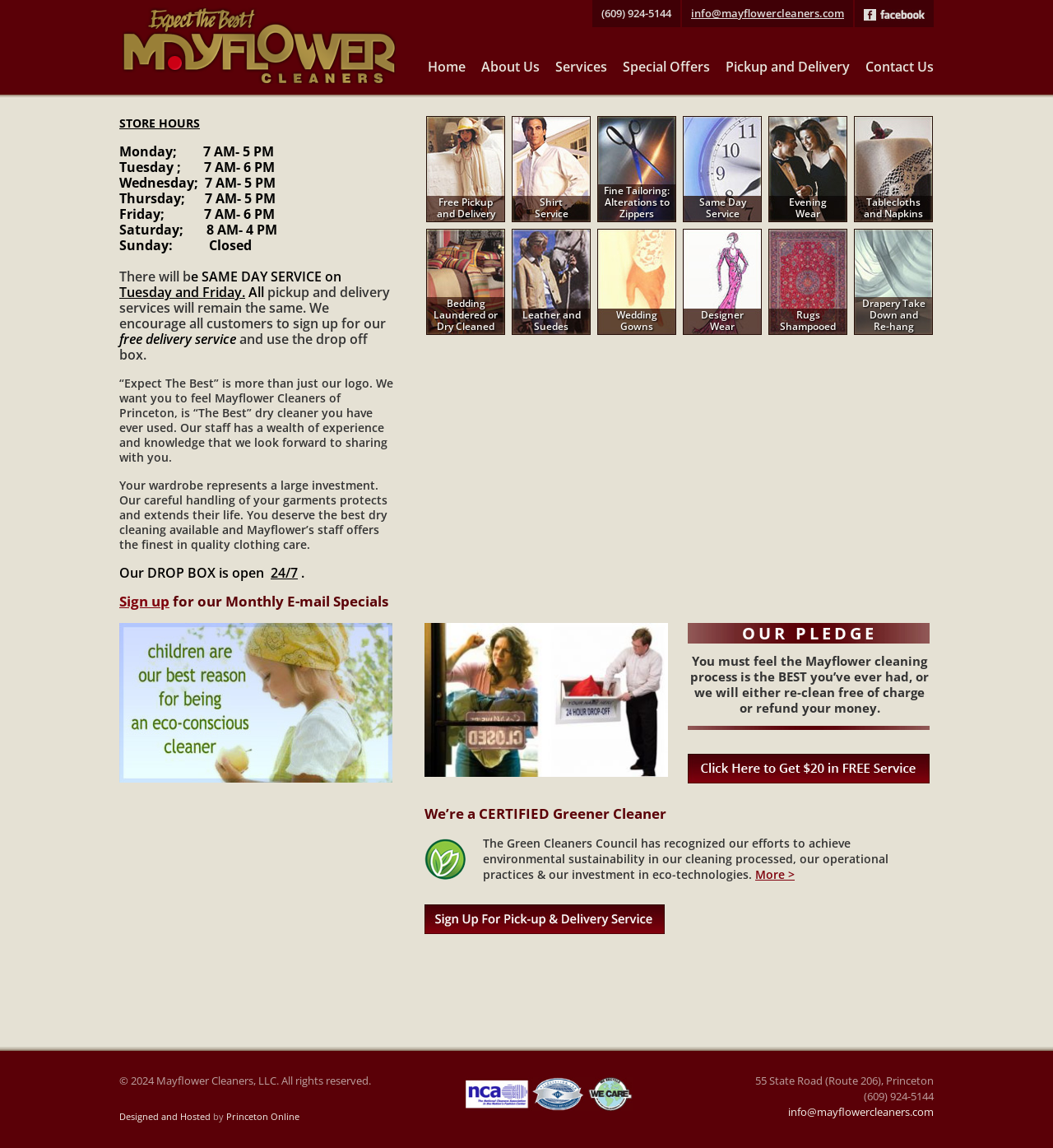Please find the bounding box coordinates of the element that you should click to achieve the following instruction: "Click on the 'Home' link". The coordinates should be presented as four float numbers between 0 and 1: [left, top, right, bottom].

[0.406, 0.05, 0.442, 0.066]